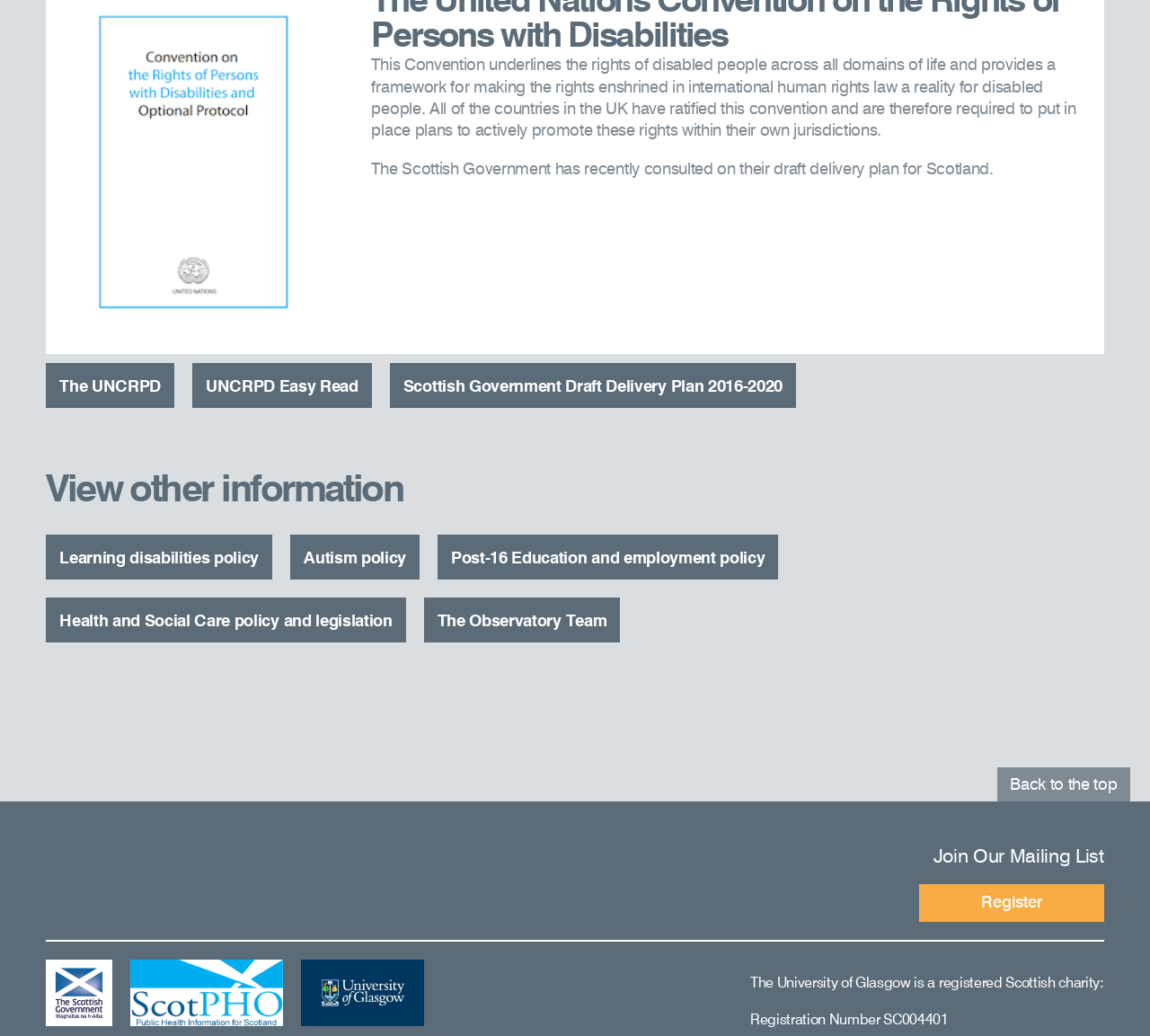Locate the bounding box coordinates of the segment that needs to be clicked to meet this instruction: "Back to the top of the page".

[0.867, 0.741, 0.982, 0.774]